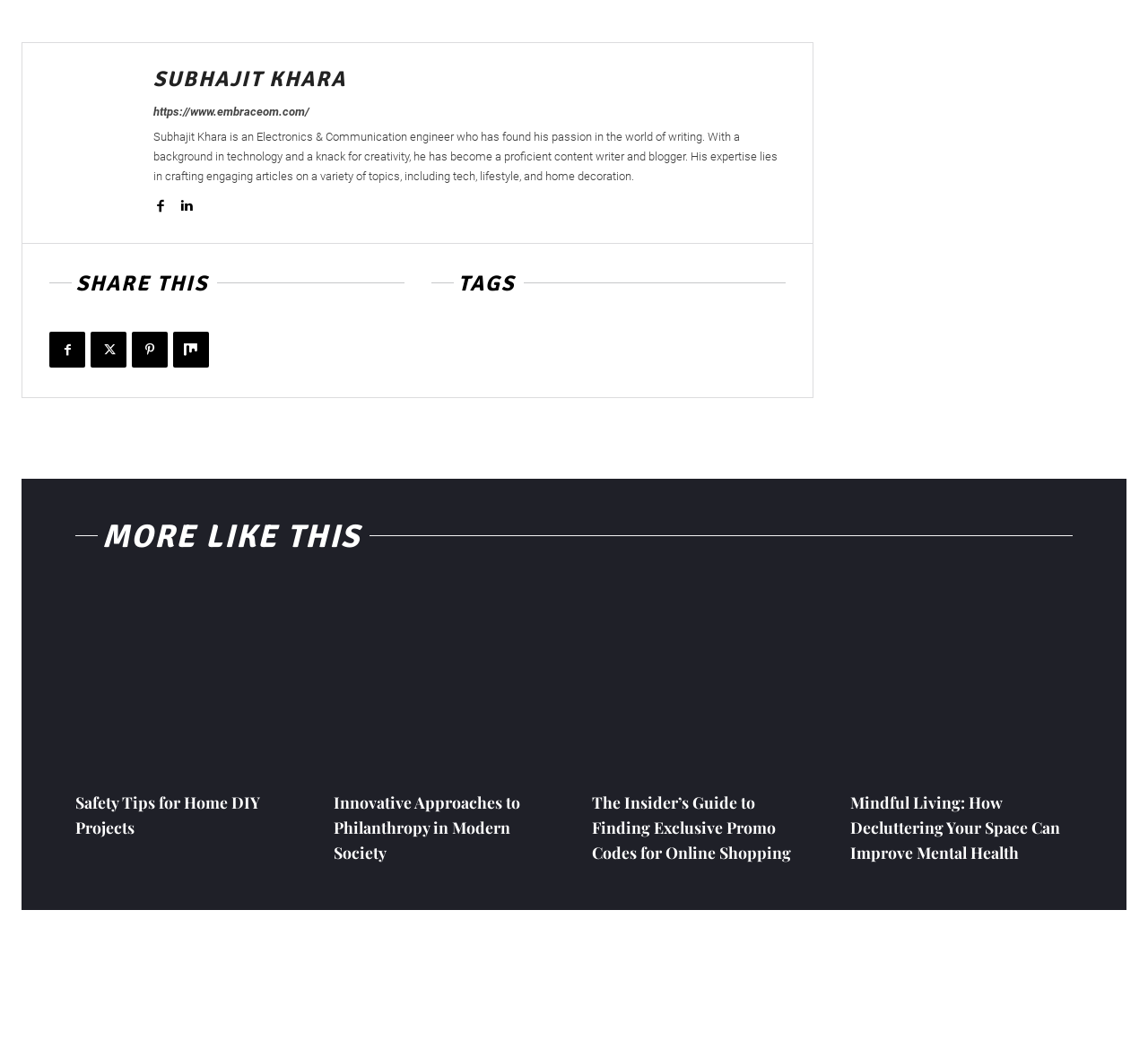Locate the bounding box coordinates of the element that should be clicked to execute the following instruction: "read about the author".

[0.134, 0.125, 0.677, 0.176]